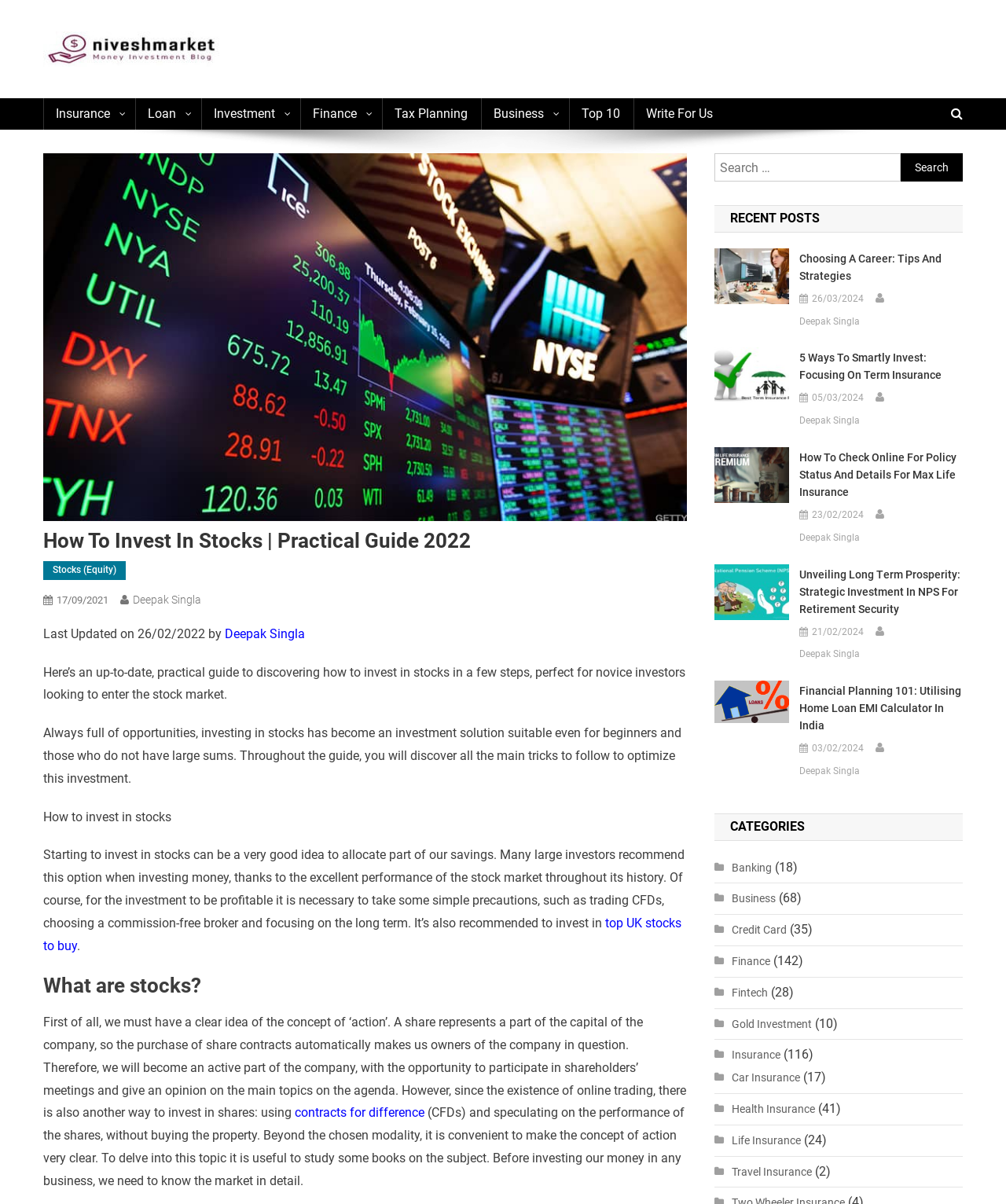Who is the author of the webpage content?
Please answer the question as detailed as possible based on the image.

The webpage mentions the author's name, Deepak Singla, multiple times, indicating that he is the writer of the content on the webpage.